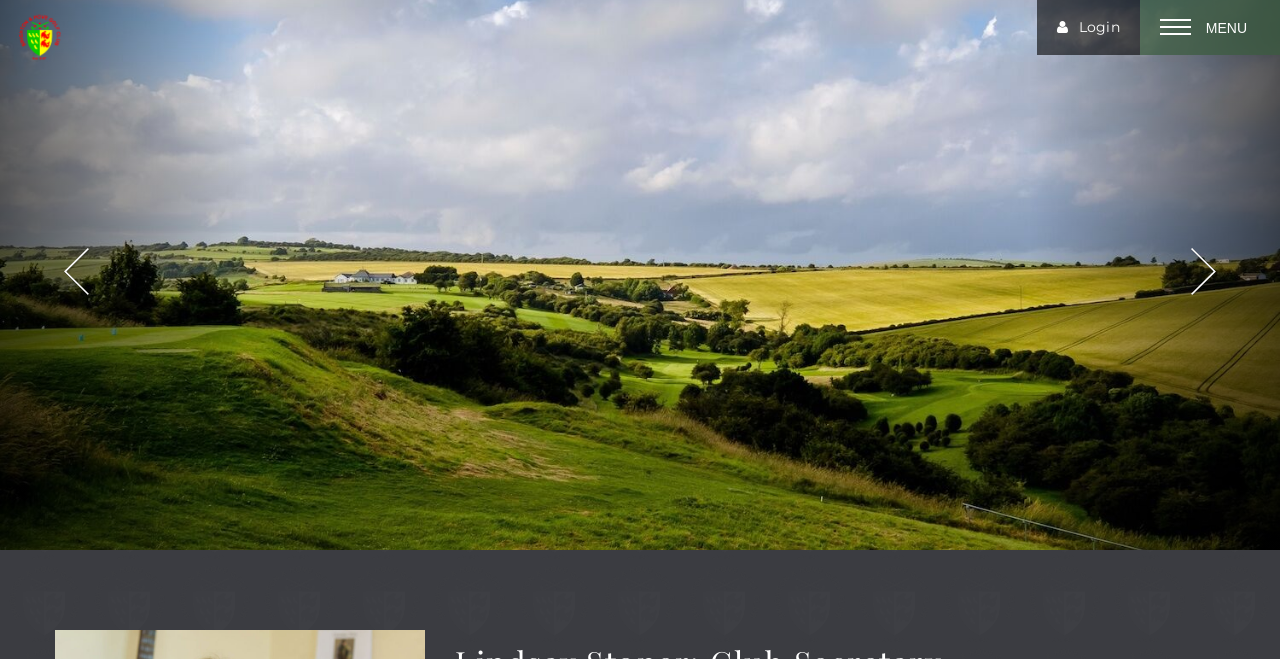Extract the bounding box coordinates for the described element: "parent_node: Login". The coordinates should be represented as four float numbers between 0 and 1: [left, top, right, bottom].

[0.012, 0.02, 0.051, 0.094]